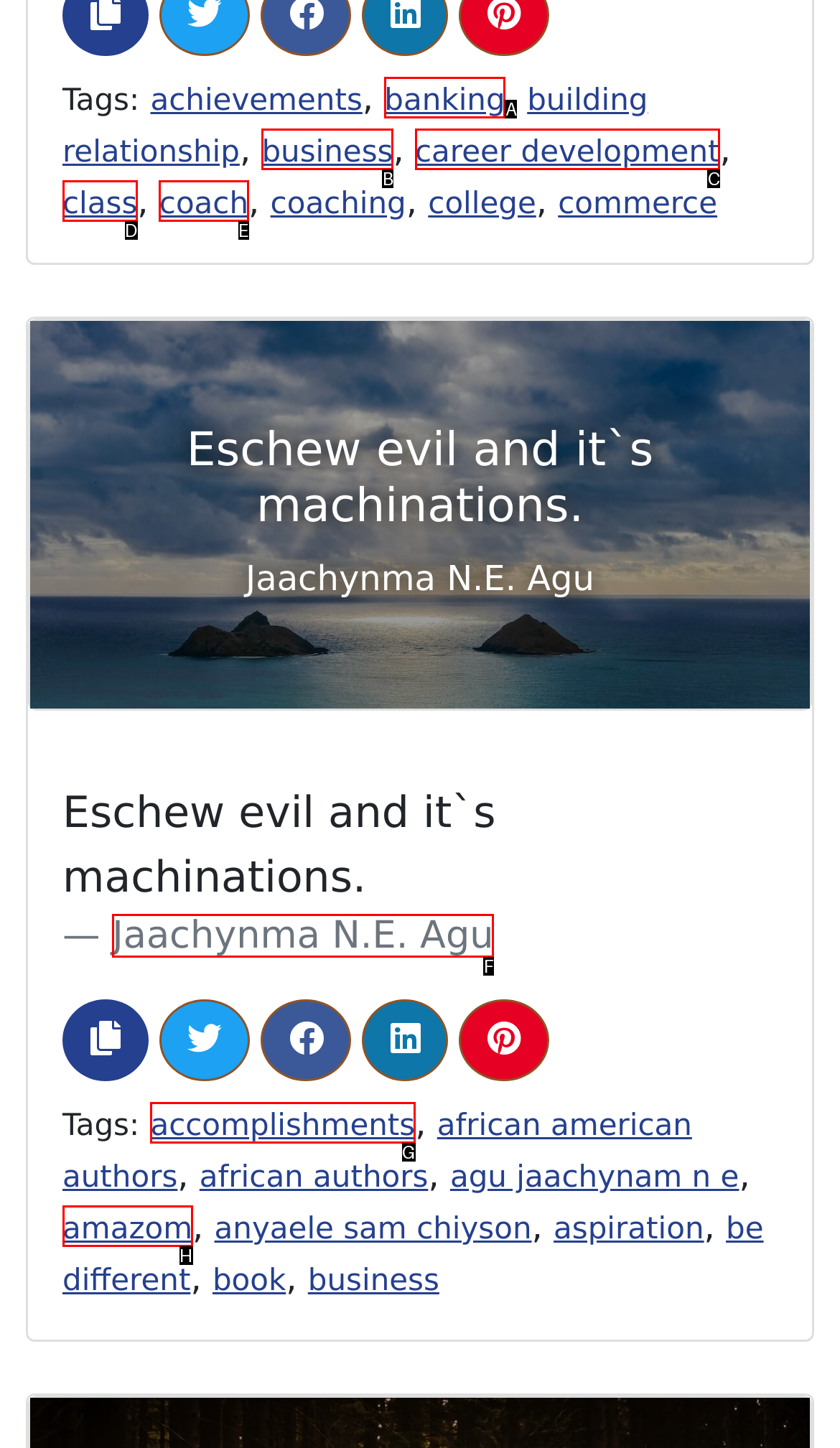Choose the letter that best represents the description: career development. Provide the letter as your response.

C